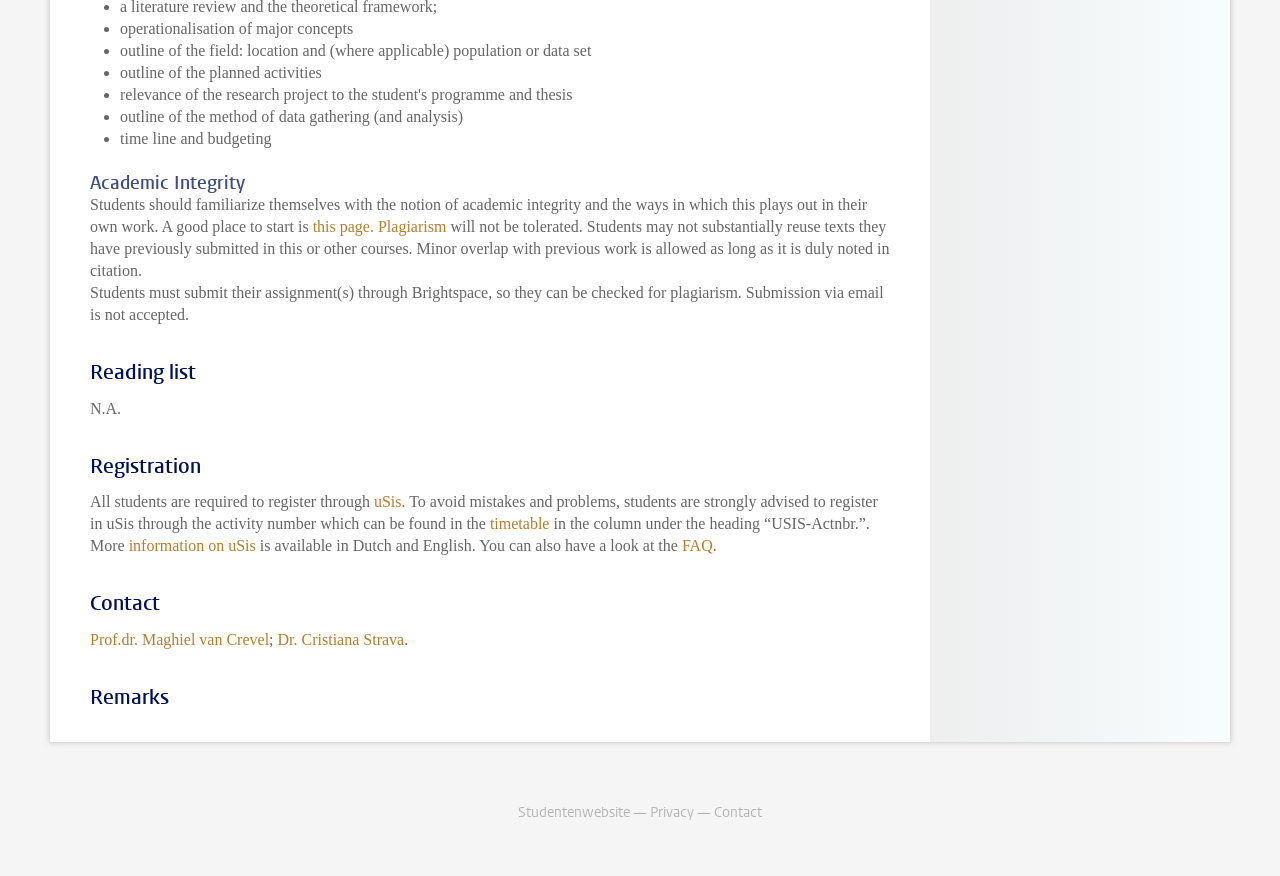Please reply with a single word or brief phrase to the question: 
What is the last heading on the webpage?

Remarks